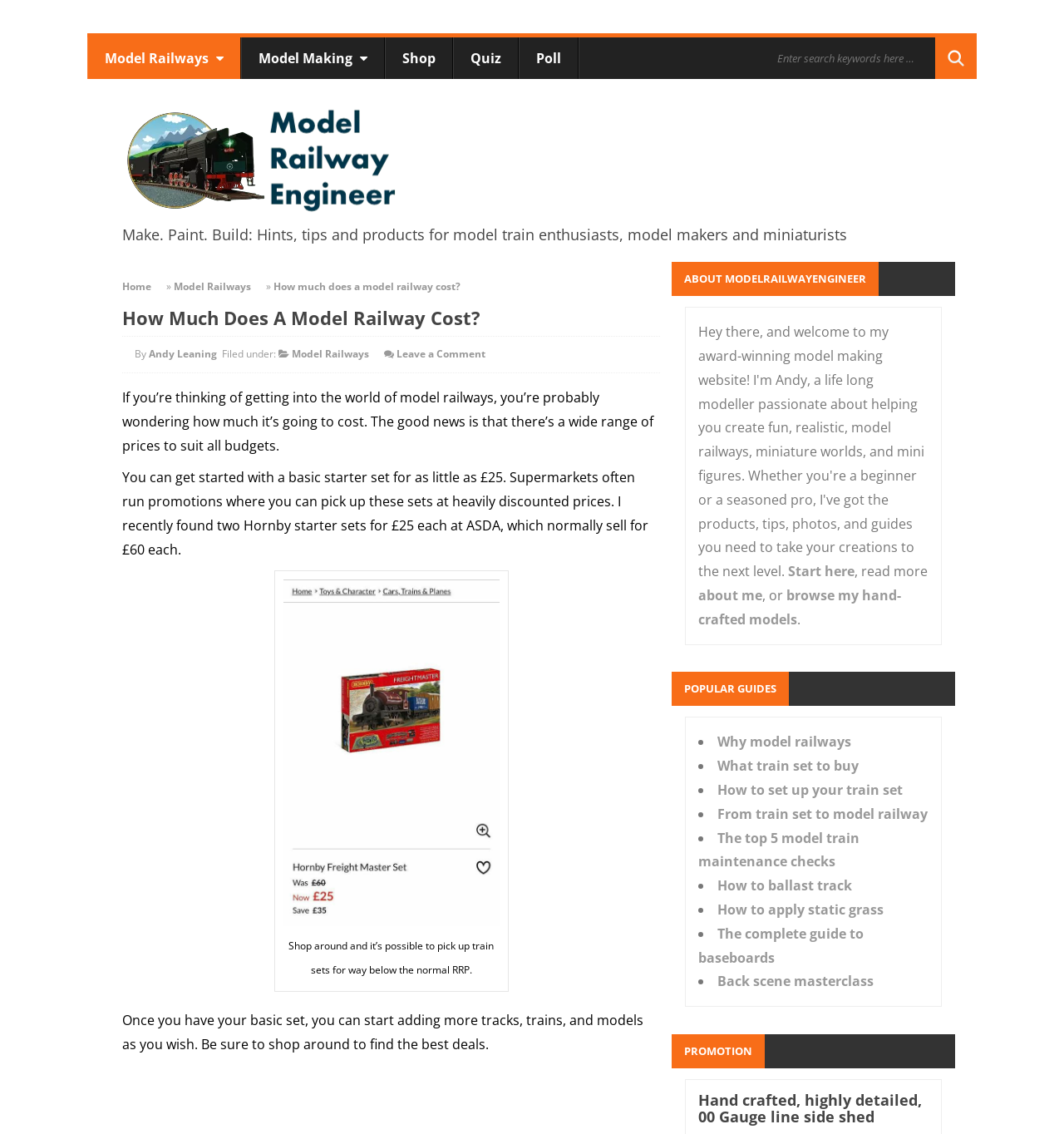Find the bounding box coordinates of the element to click in order to complete this instruction: "Browse the 'Popular Guides' section". The bounding box coordinates must be four float numbers between 0 and 1, denoted as [left, top, right, bottom].

[0.632, 0.593, 0.898, 0.623]